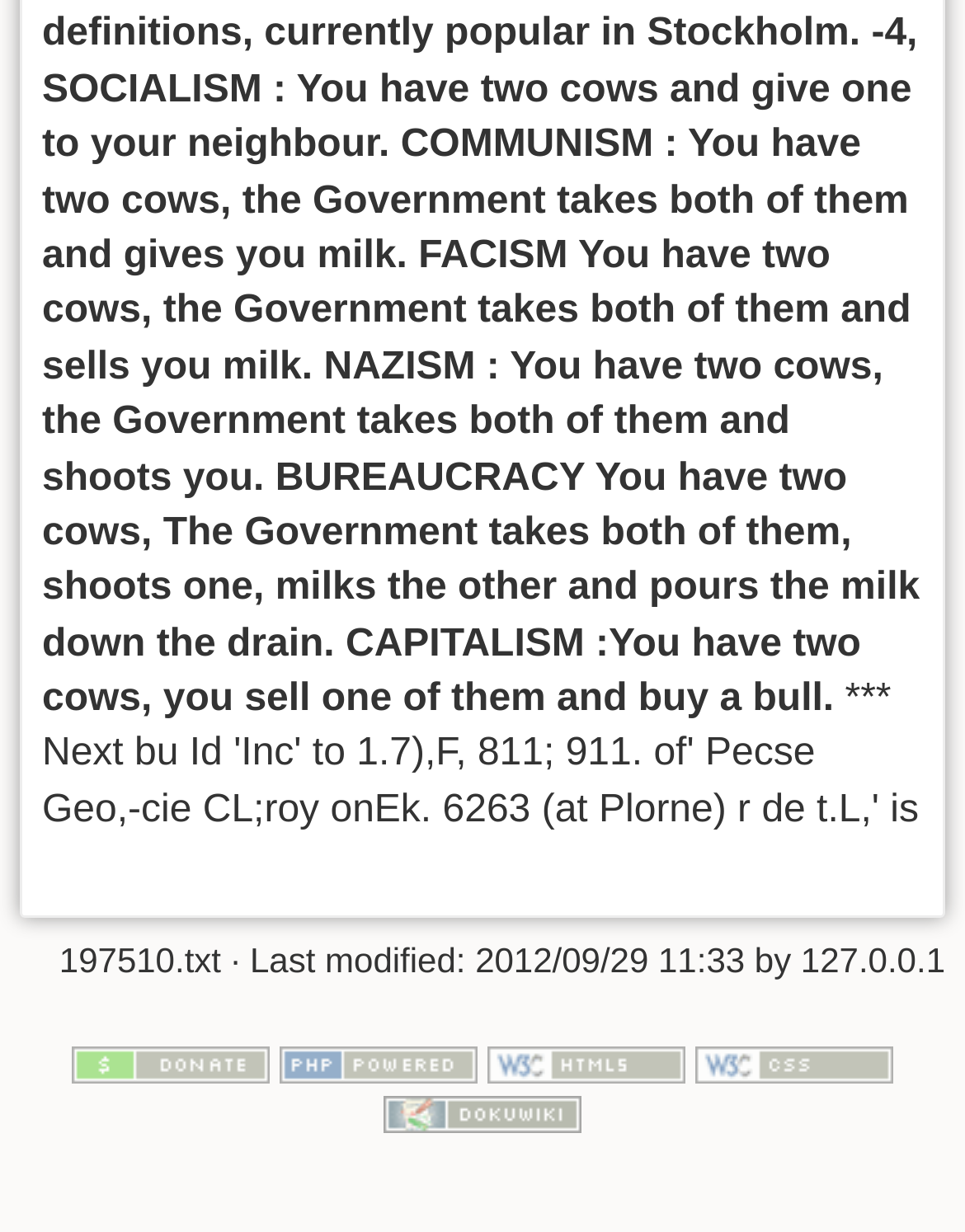Please provide a comprehensive answer to the question below using the information from the image: When was the file last modified?

The file was last modified on '2012/09/29 11:33', which is displayed next to the file name at the top of the webpage, indicating the timestamp of the last modification.